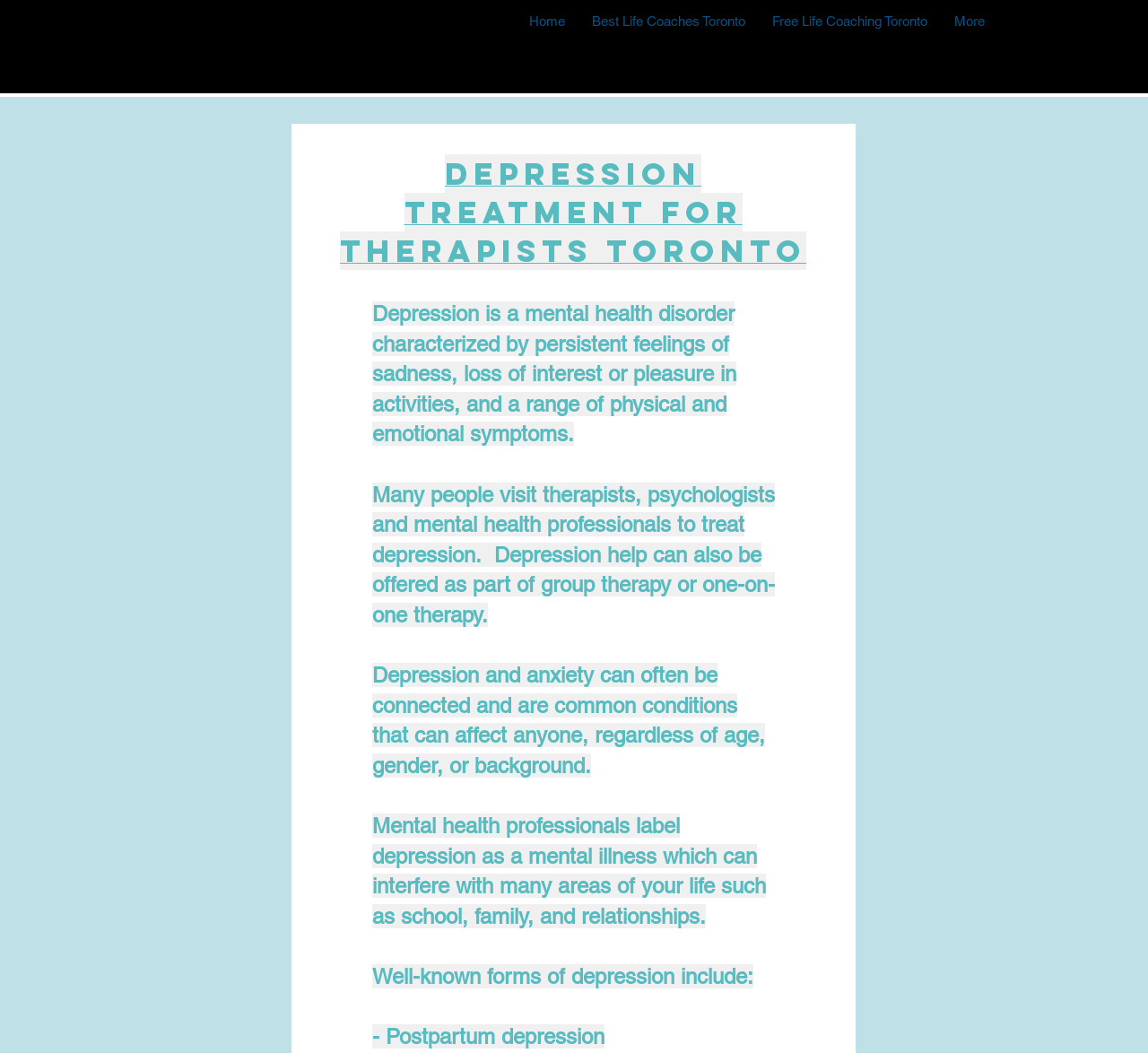Where can people visit to treat depression?
Based on the screenshot, provide your answer in one word or phrase.

therapists, psychologists, and mental health professionals